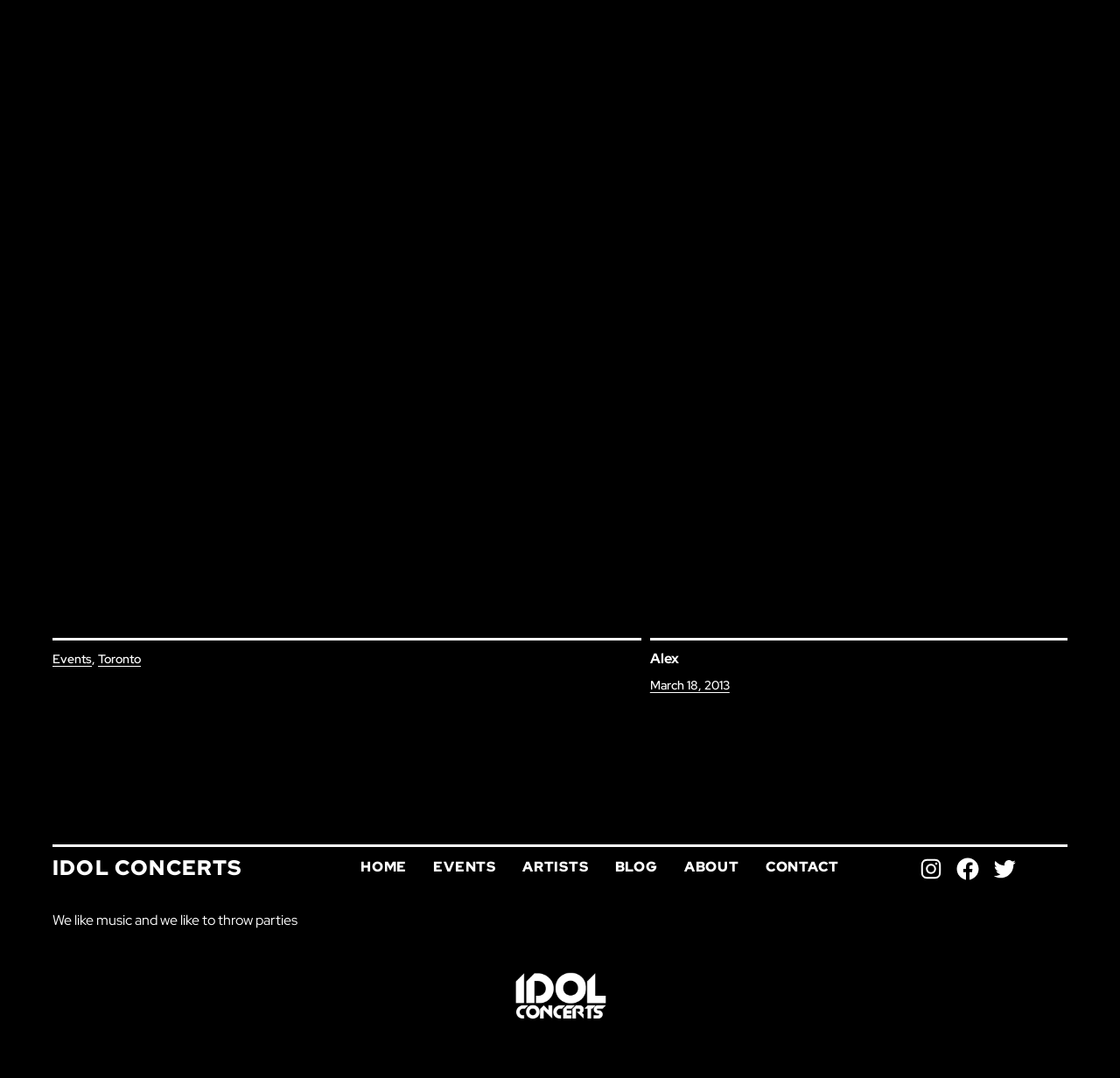Can you specify the bounding box coordinates of the area that needs to be clicked to fulfill the following instruction: "Click on Events"?

[0.047, 0.604, 0.082, 0.618]